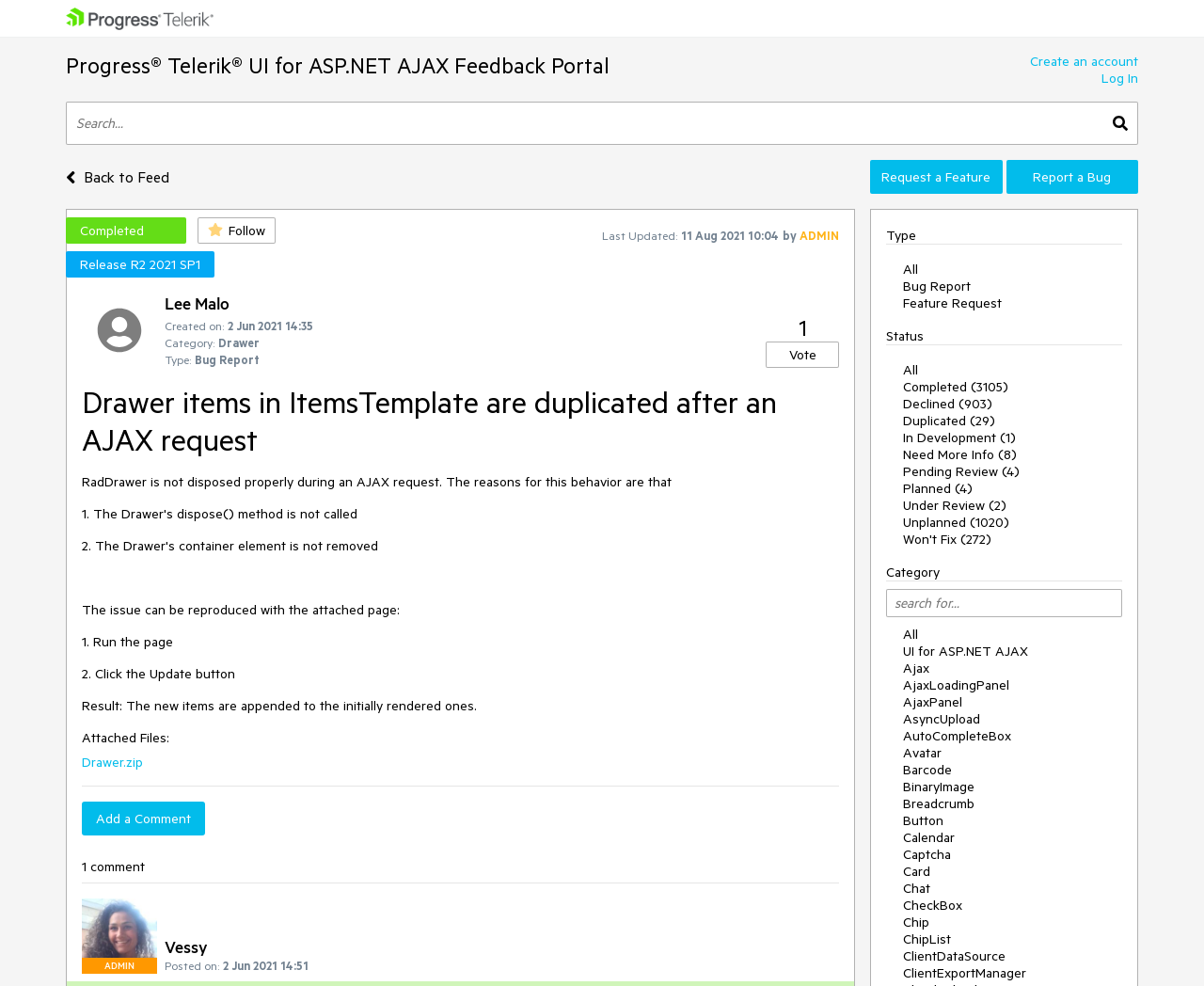Please locate the bounding box coordinates of the element that should be clicked to achieve the given instruction: "Create an account".

[0.855, 0.053, 0.945, 0.071]